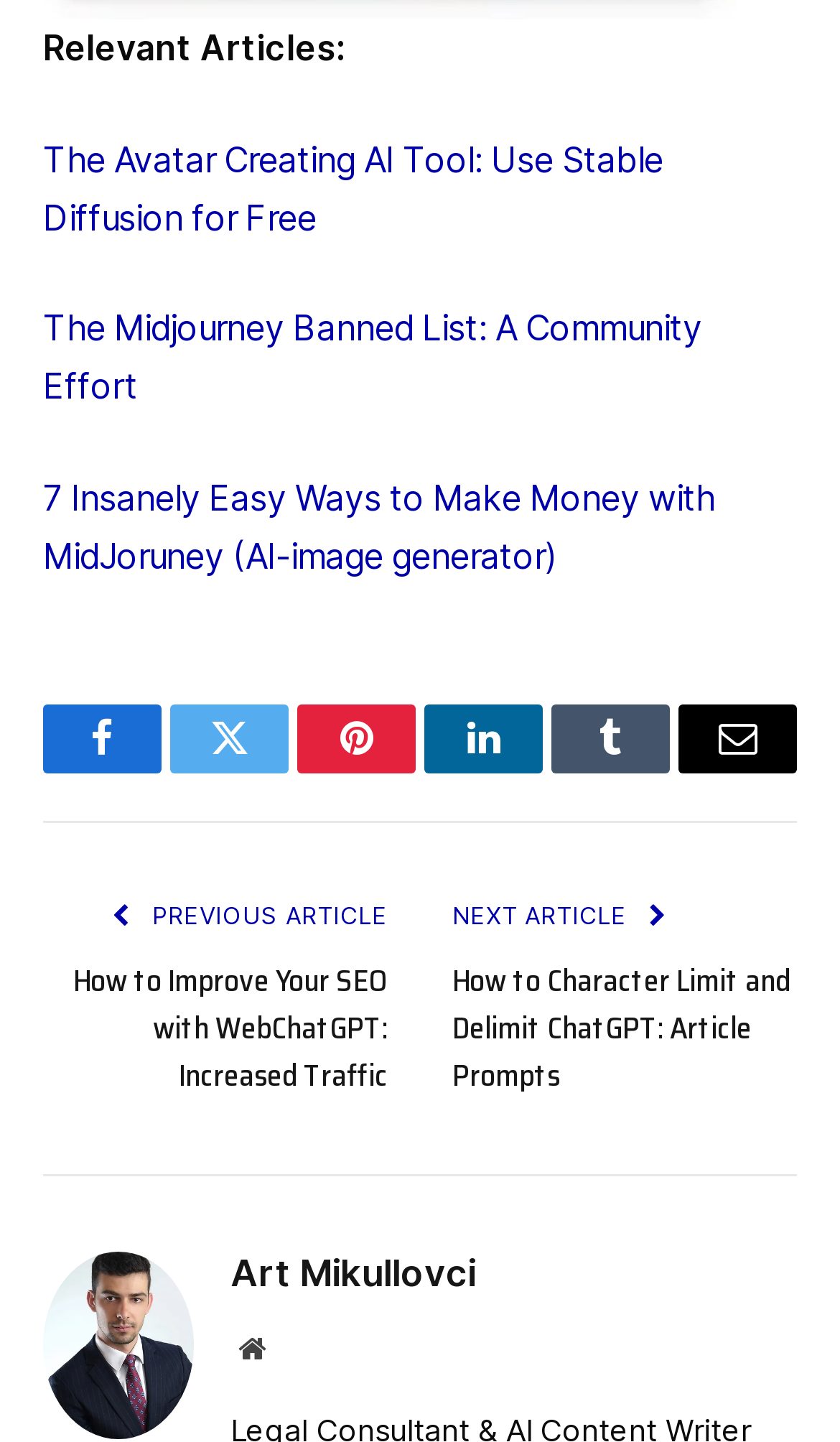Please determine the bounding box of the UI element that matches this description: Art Mikullovci. The coordinates should be given as (top-left x, top-left y, bottom-right x, bottom-right y), with all values between 0 and 1.

[0.274, 0.868, 0.567, 0.898]